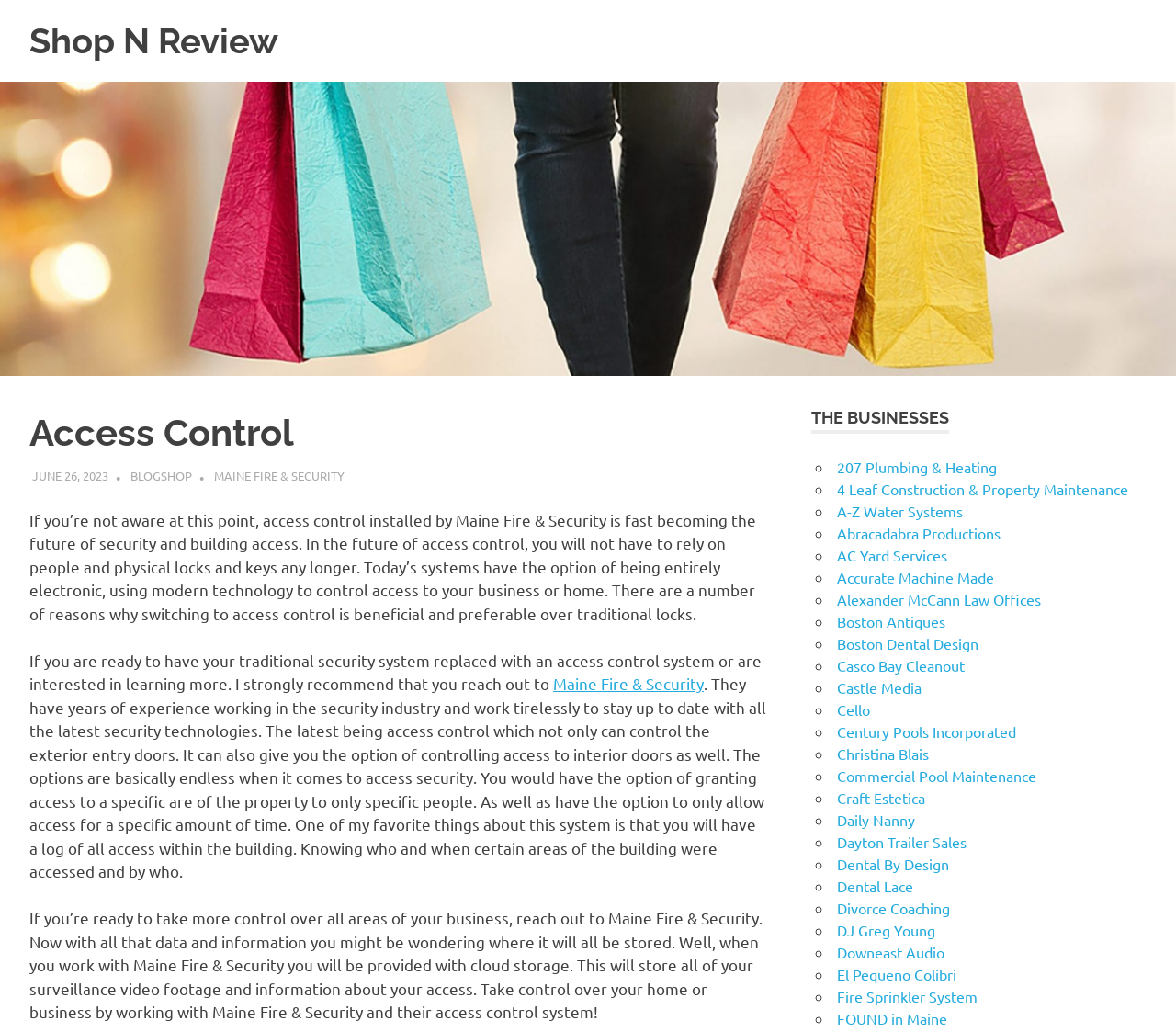Please find and report the bounding box coordinates of the element to click in order to perform the following action: "Learn about 'Fire Sprinkler System'". The coordinates should be expressed as four float numbers between 0 and 1, in the format [left, top, right, bottom].

[0.712, 0.956, 0.831, 0.974]